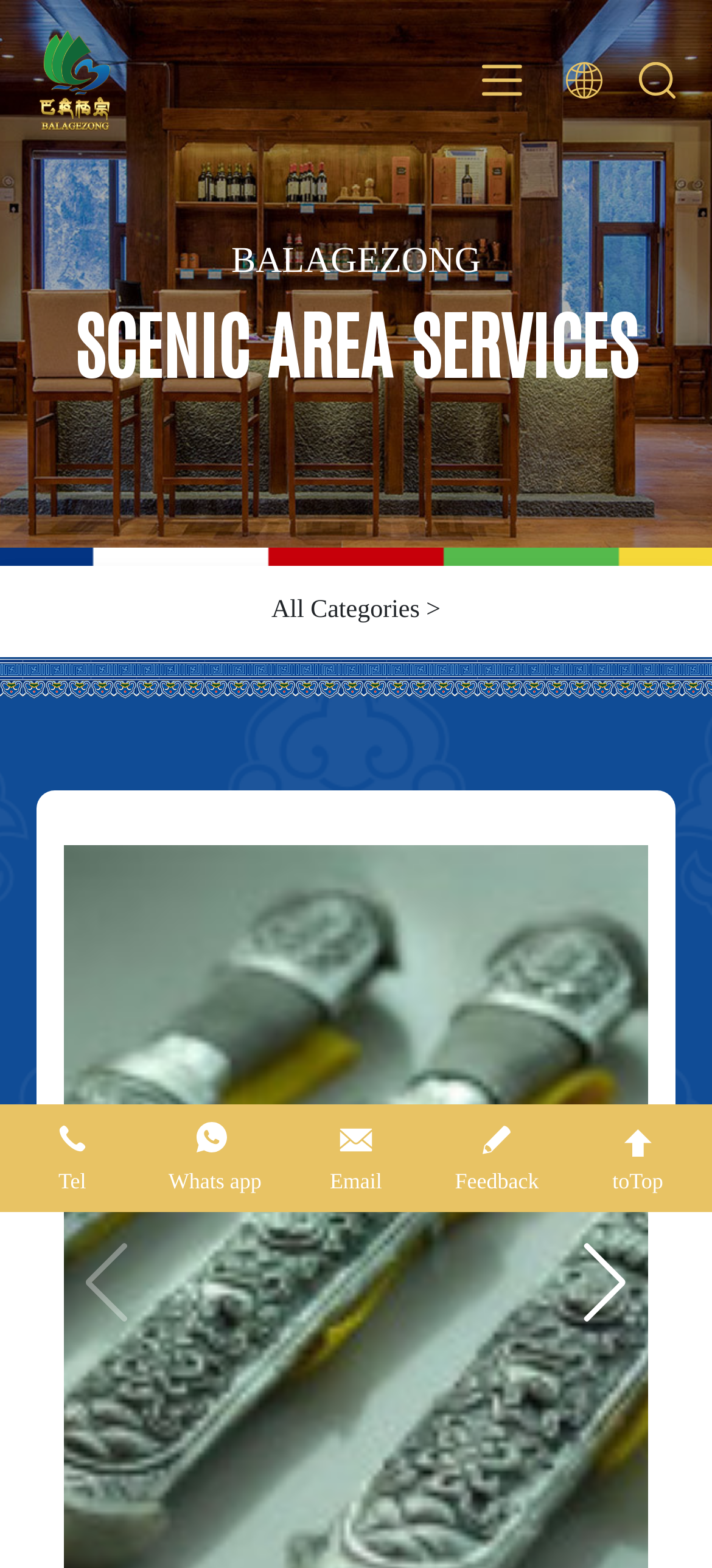How many contact methods are provided?
Using the image, provide a concise answer in one word or a short phrase.

4